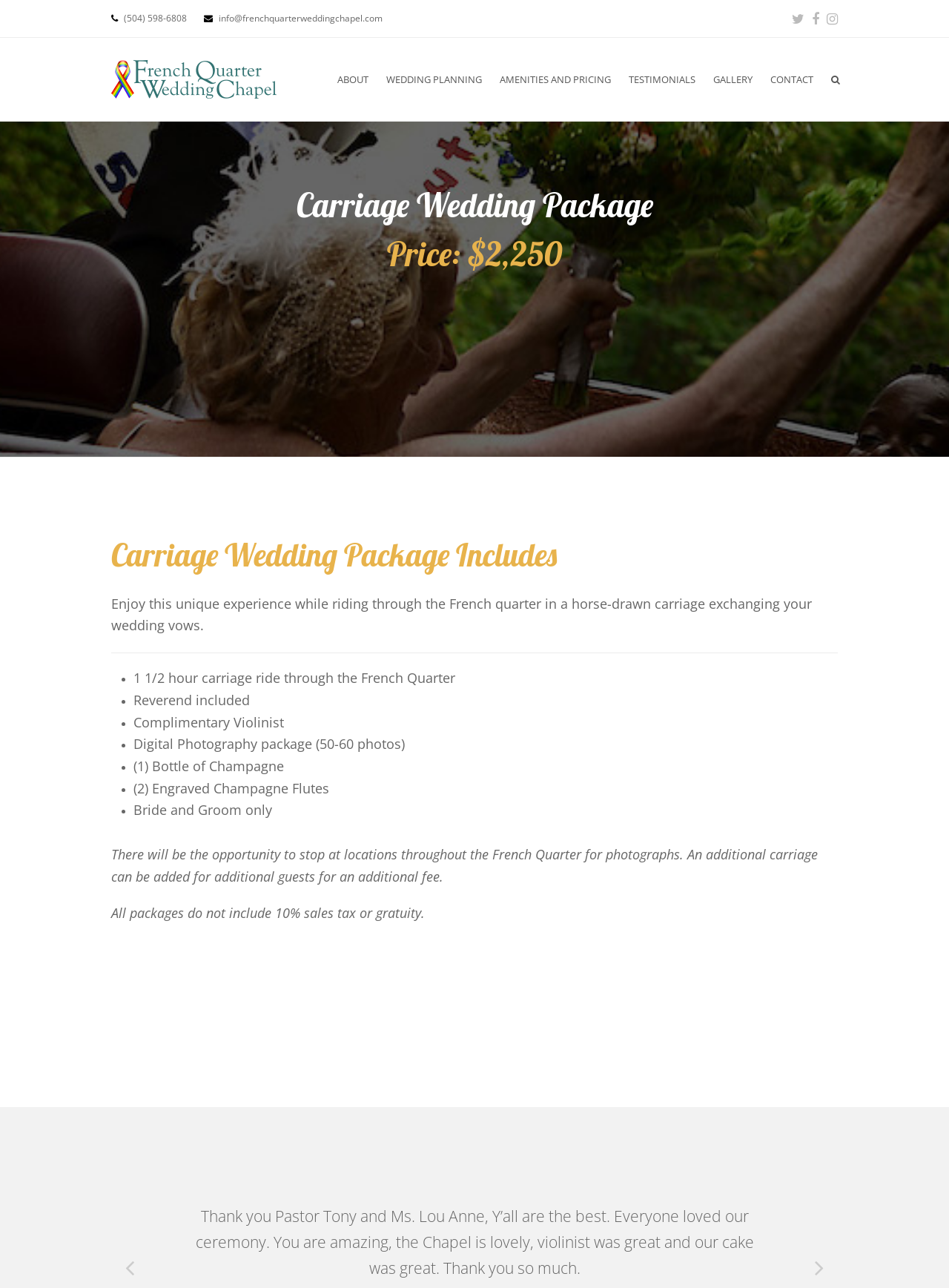What is the phone number of the French Quarter Wedding Chapel?
Kindly offer a comprehensive and detailed response to the question.

I found the phone number by looking at the StaticText element with the OCR text '(504) 598-6808' at the top of the webpage.